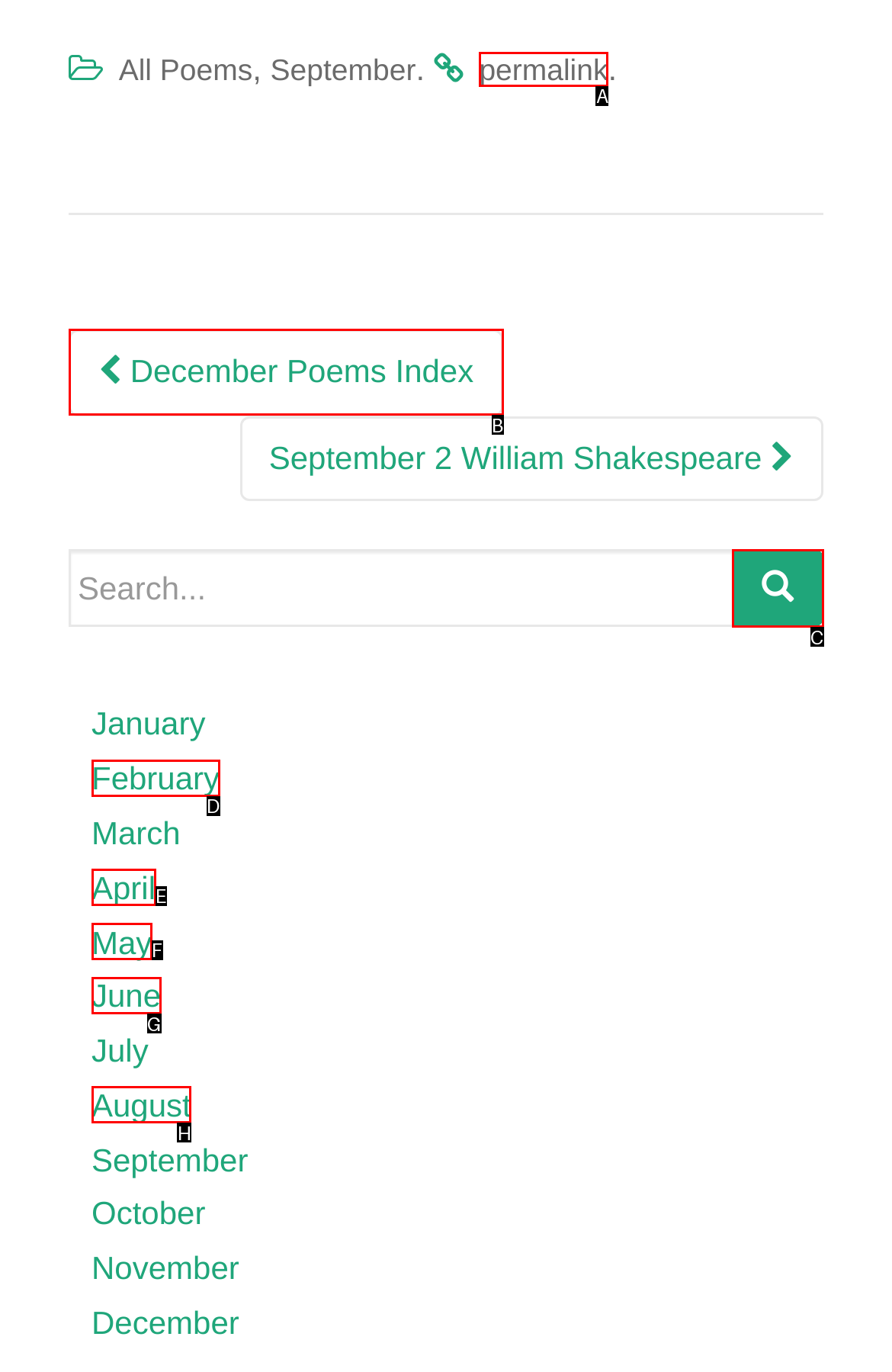Given the task: Search by permalink, indicate which boxed UI element should be clicked. Provide your answer using the letter associated with the correct choice.

A